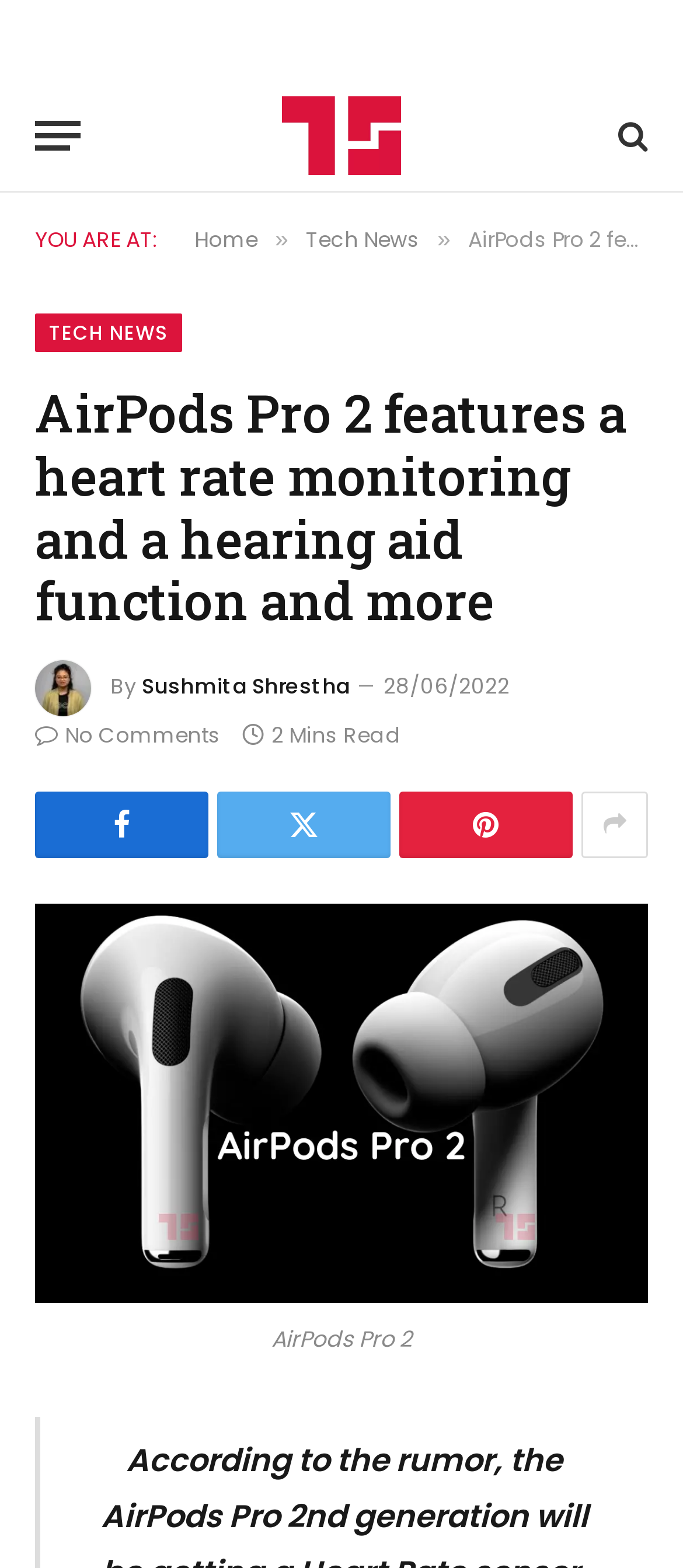Look at the image and write a detailed answer to the question: 
What is the date of this news article?

I found the date by looking at the time label next to the author's name and image, which displays the date '28/06/2022'.